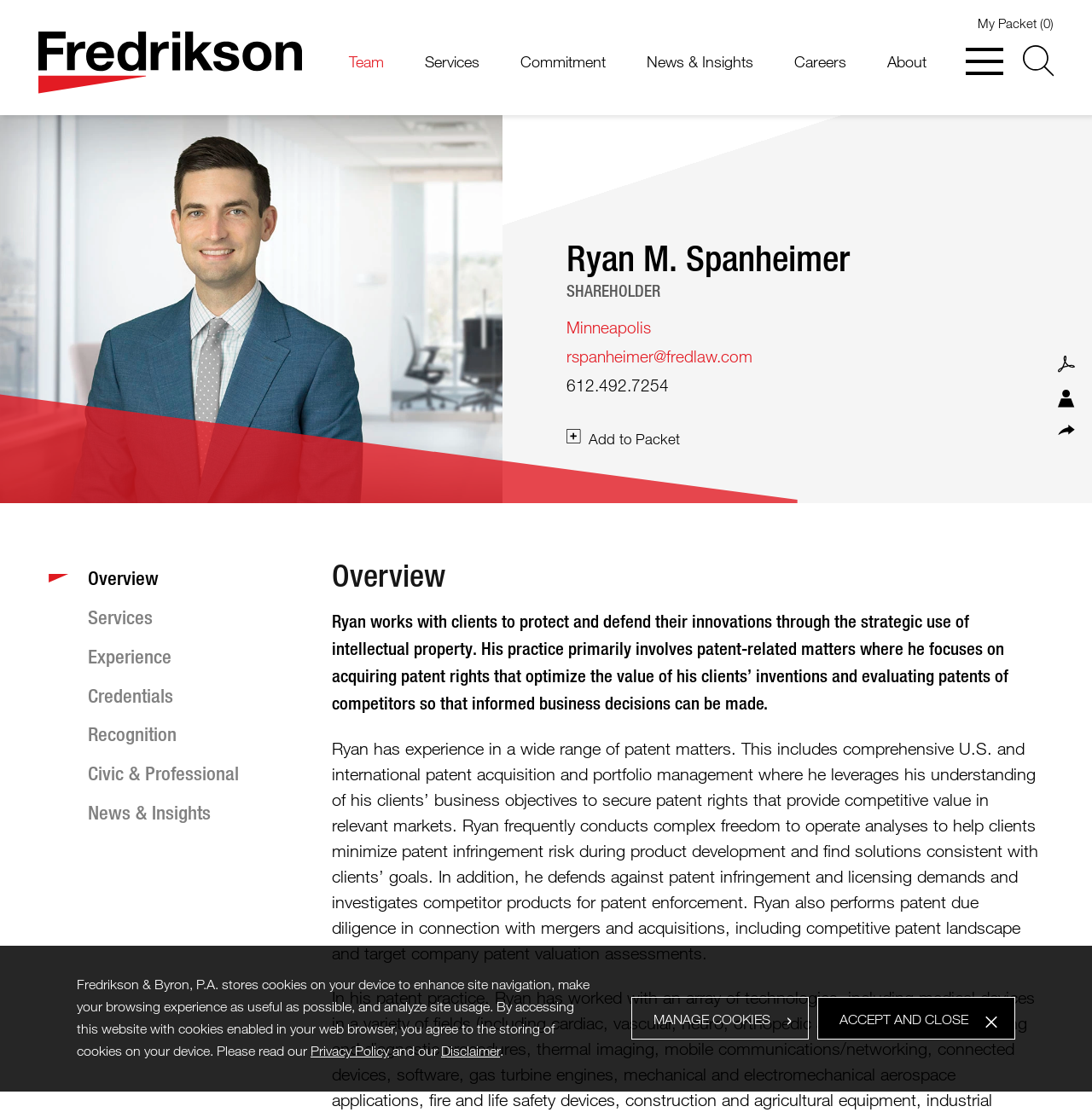What is the phone number of Ryan Spanheimer?
Identify the answer in the screenshot and reply with a single word or phrase.

612.492.7254